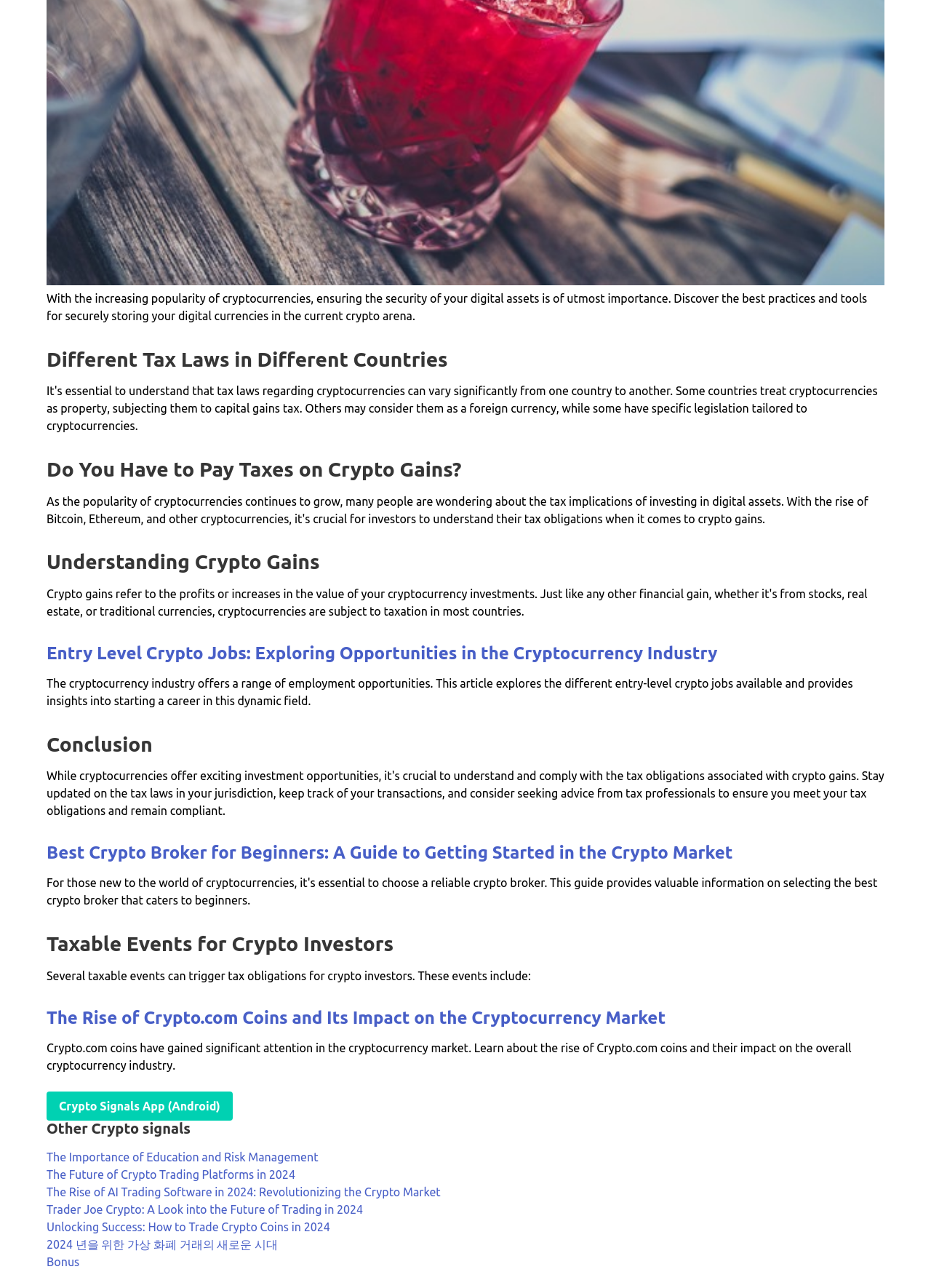Determine the bounding box coordinates for the HTML element mentioned in the following description: "PAD 520". The coordinates should be a list of four floats ranging from 0 to 1, represented as [left, top, right, bottom].

None